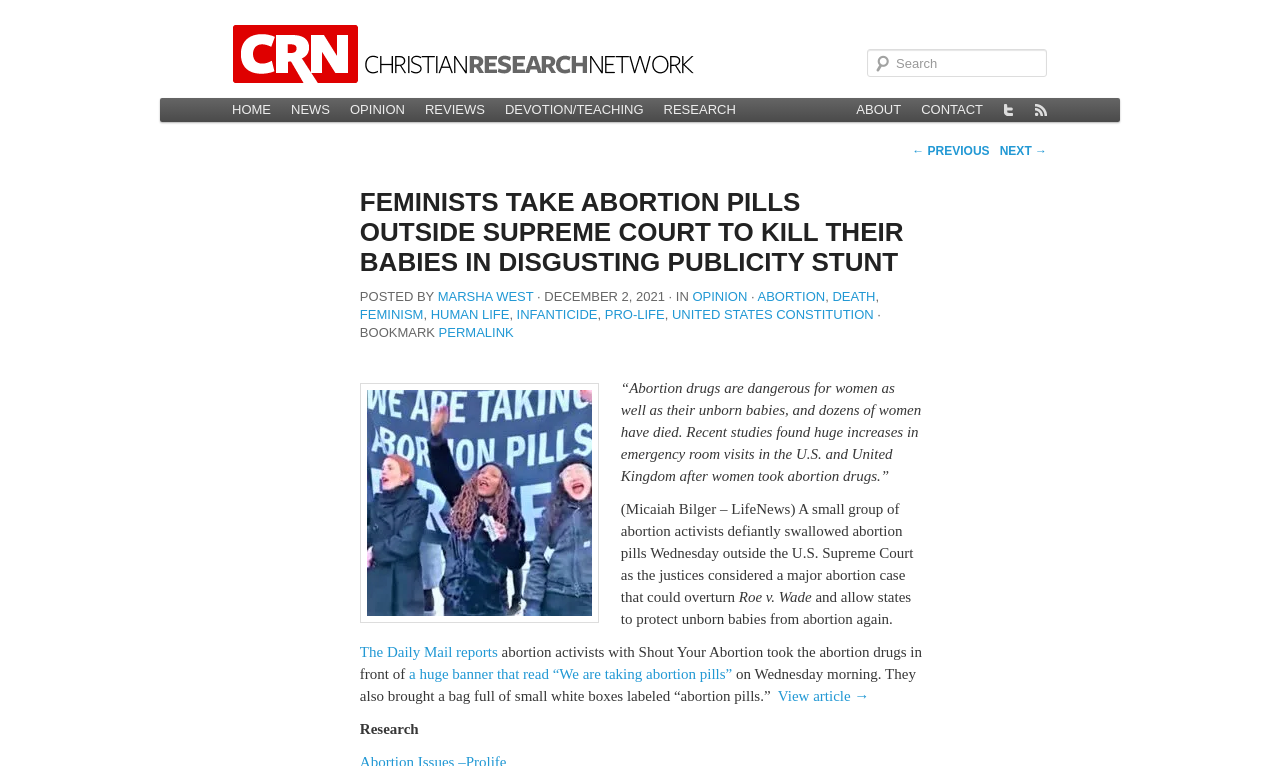Respond concisely with one word or phrase to the following query:
What is the name of the news organization mentioned in the article?

The Daily Mail